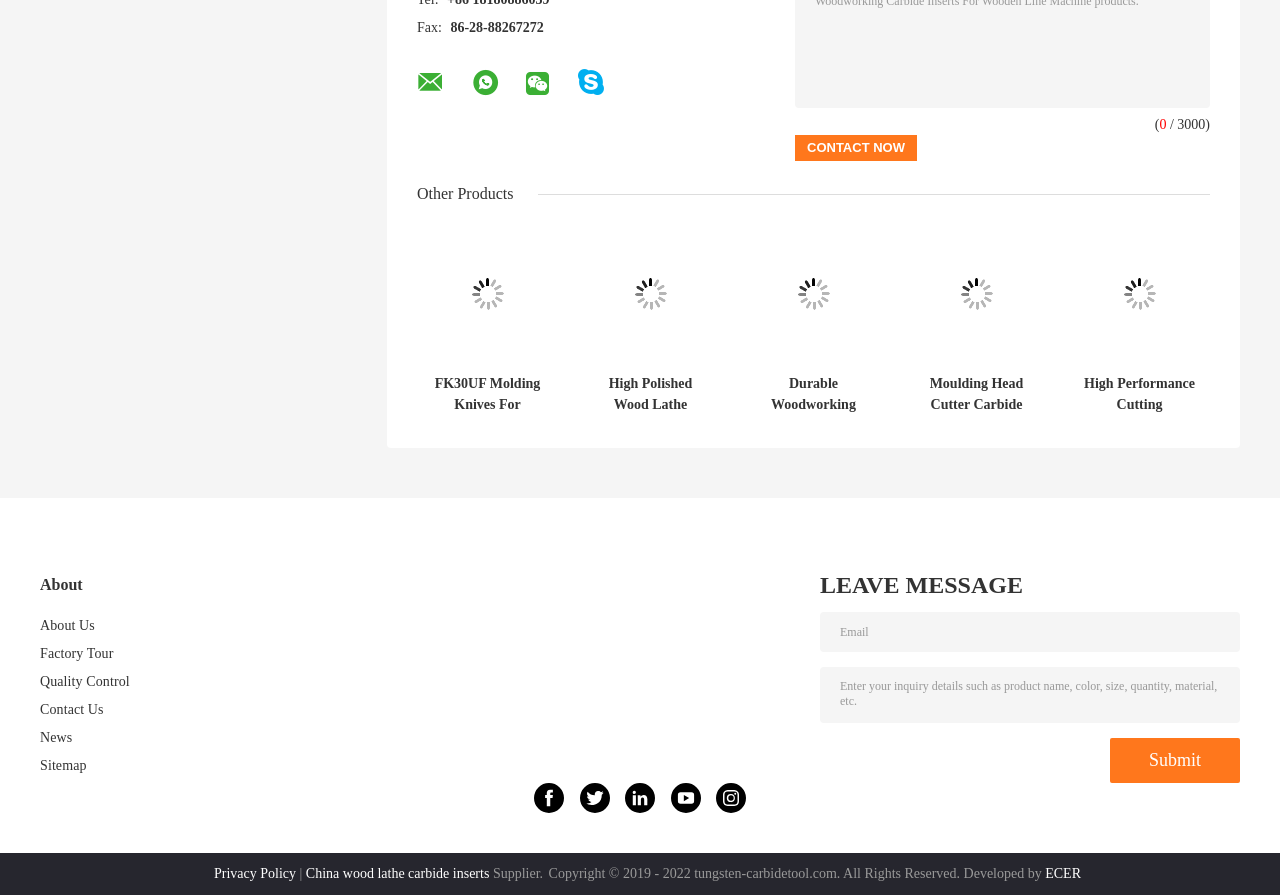What social media platforms does the company have a presence on?
Please answer the question with a detailed and comprehensive explanation.

The company's social media presence can be found at the bottom of the webpage, where icons for Facebook, Twitter, LinkedIn, YouTube, and Instagram are displayed, allowing users to visit their respective profiles.